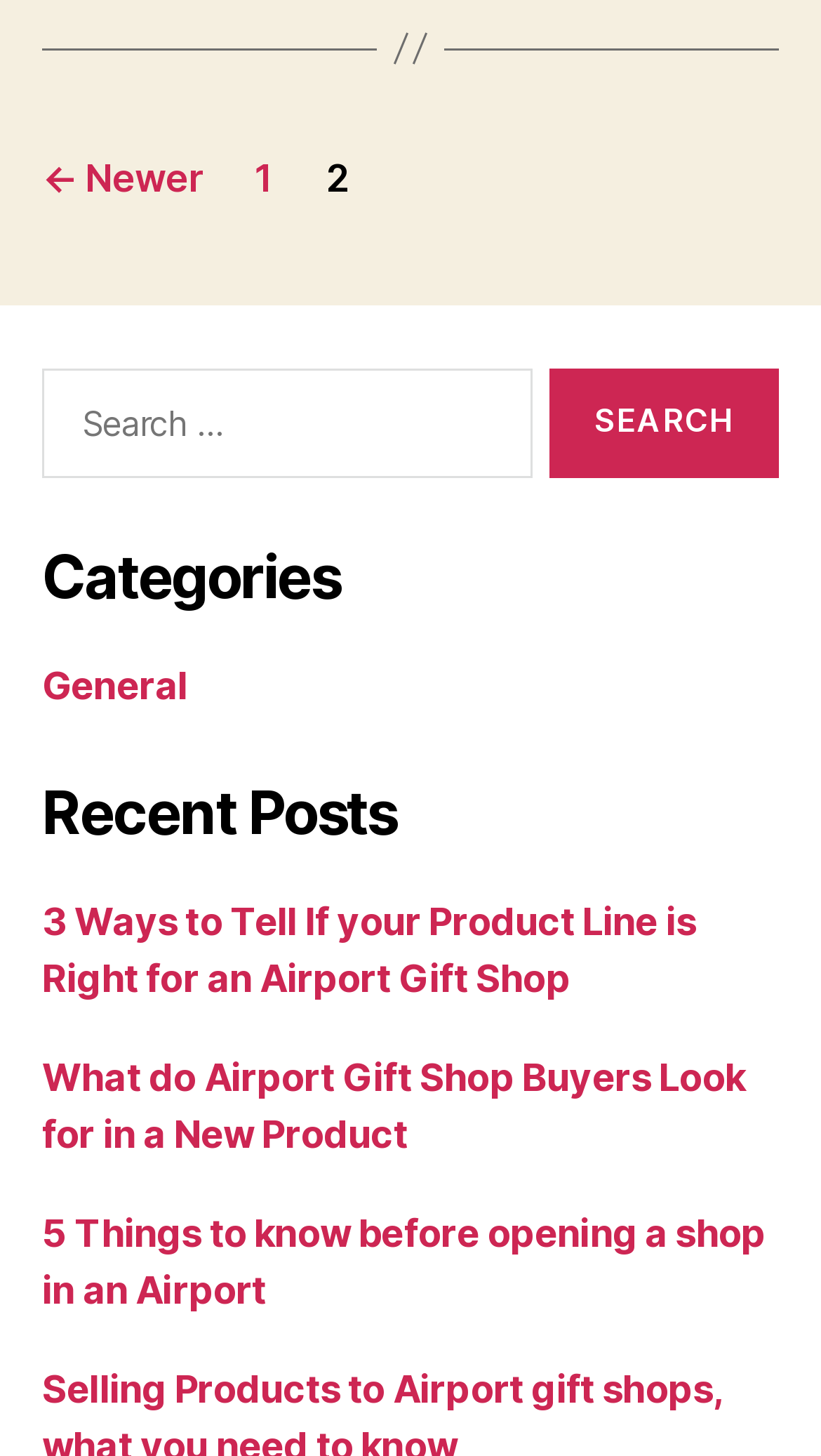How many recent posts are listed?
Using the image, respond with a single word or phrase.

3